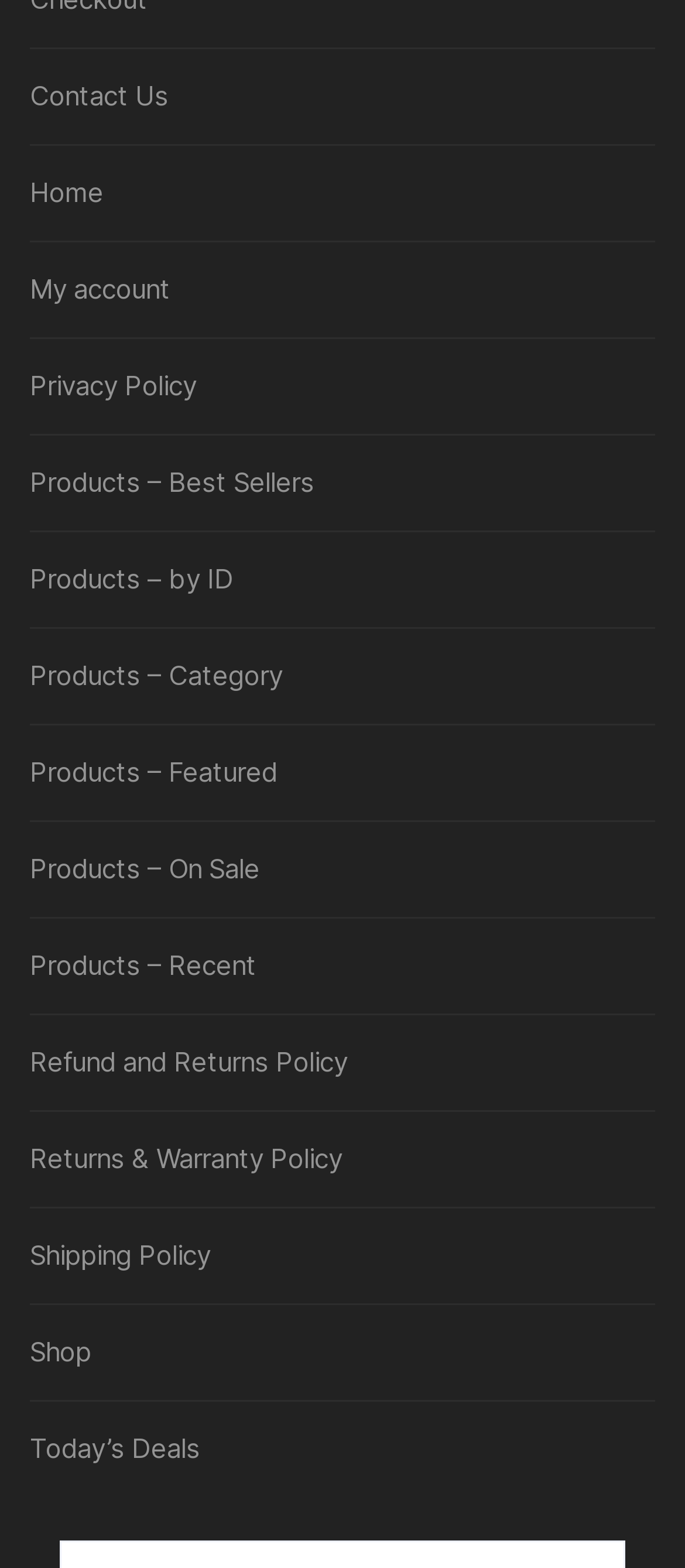How many product-related links are there?
Provide a comprehensive and detailed answer to the question.

I counted the links related to products, which are 'Products – Best Sellers', 'Products – by ID', 'Products – Category', 'Products – Featured', 'Products – On Sale', and 'Products – Recent'. There are 6 product-related links in total.